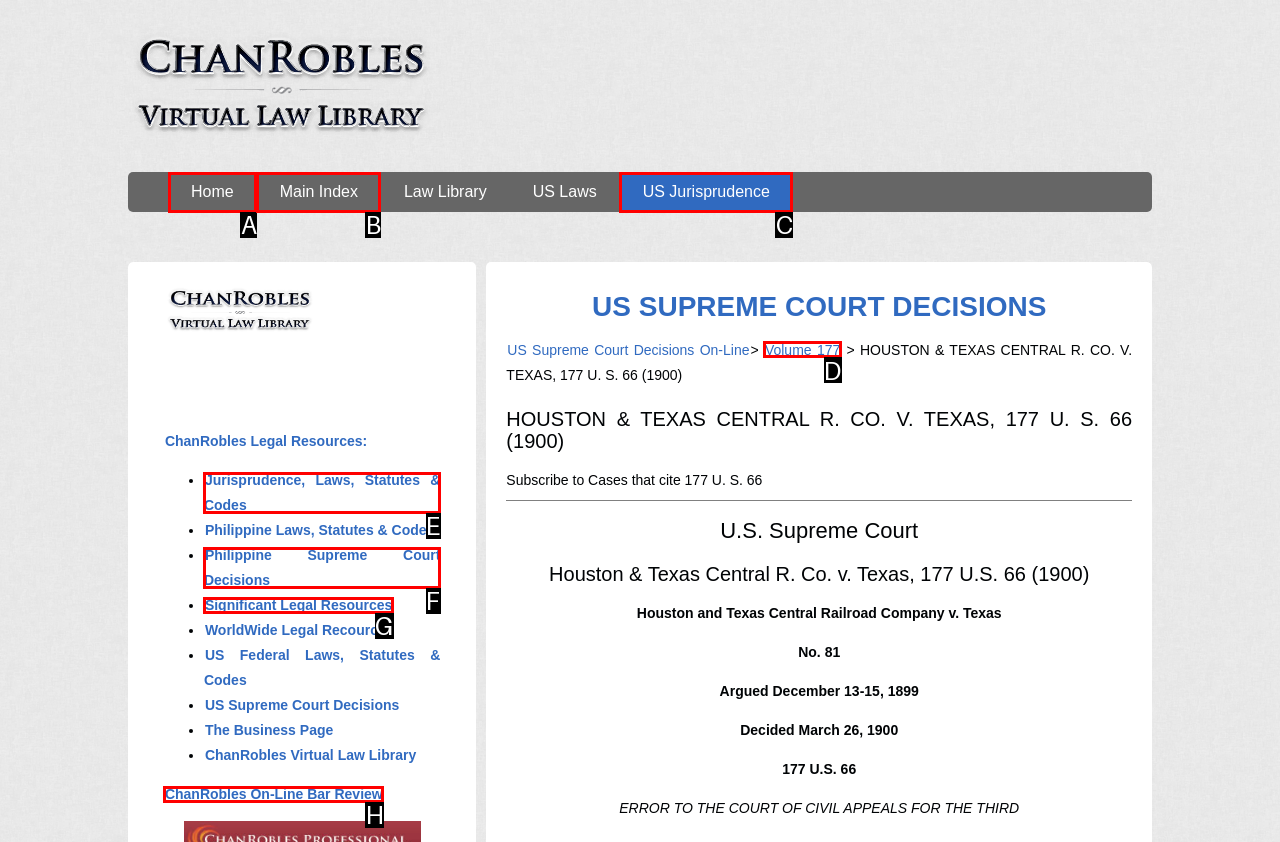Based on the description Home, identify the most suitable HTML element from the options. Provide your answer as the corresponding letter.

A